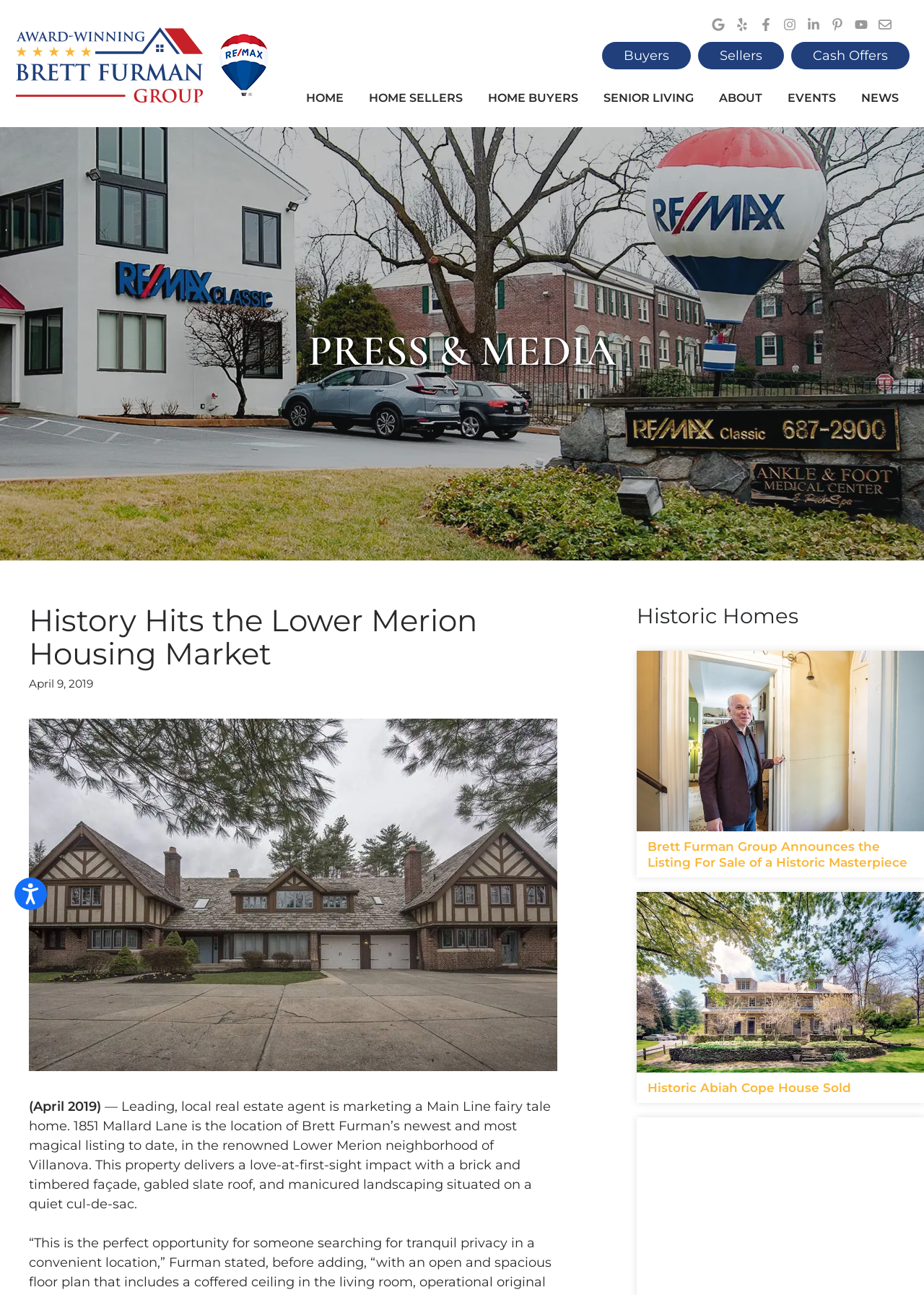Please respond to the question with a concise word or phrase:
What is the text of the first link on the top left?

Skip to Content